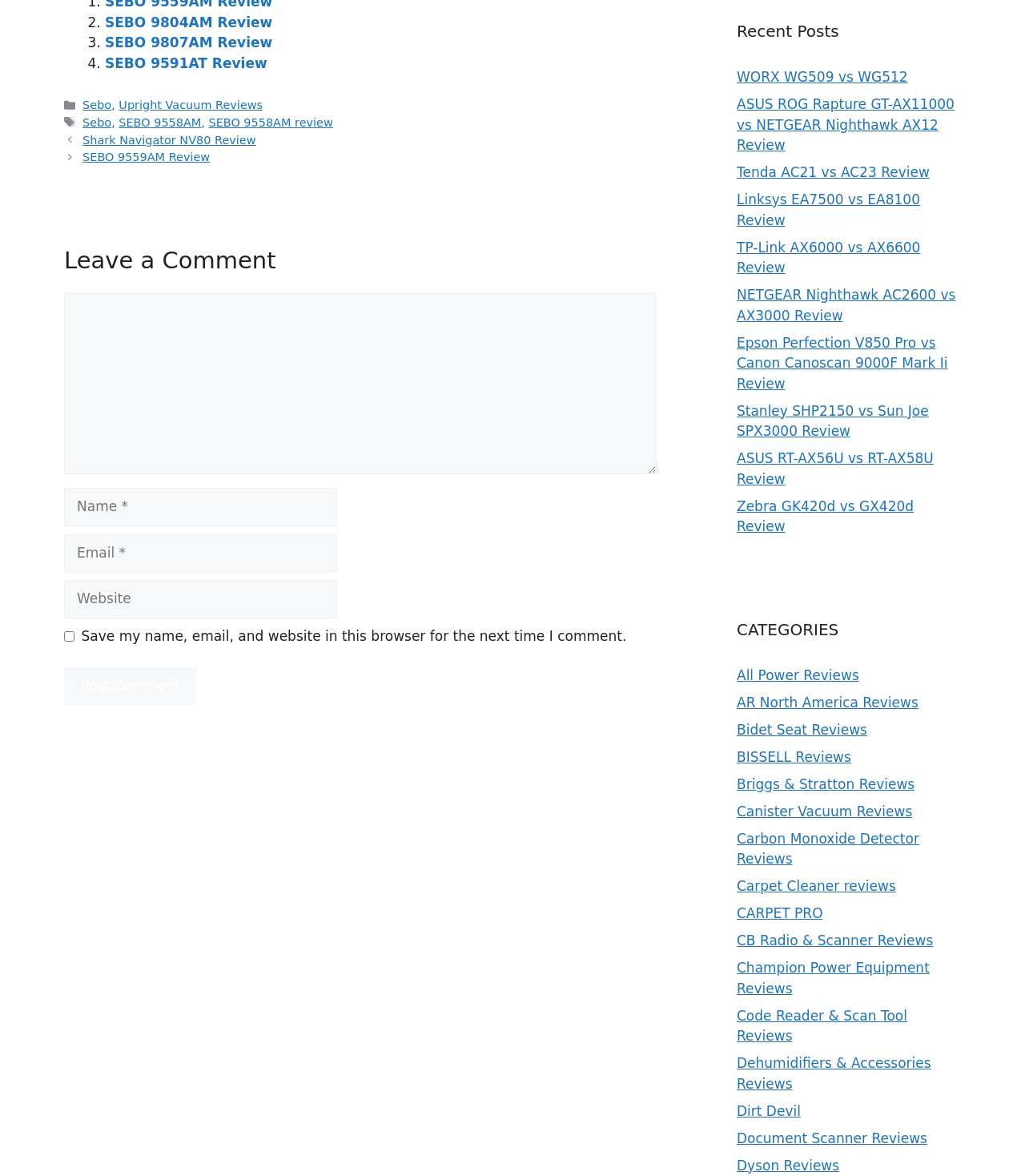Carefully observe the image and respond to the question with a detailed answer:
What type of products are being reviewed?

From the links and categories listed on the webpage, I can see that vacuum cleaners are being reviewed, as well as other products such as power equipment, bidet seats, and document scanners. The categories section also lists specific brands and types of products being reviewed.